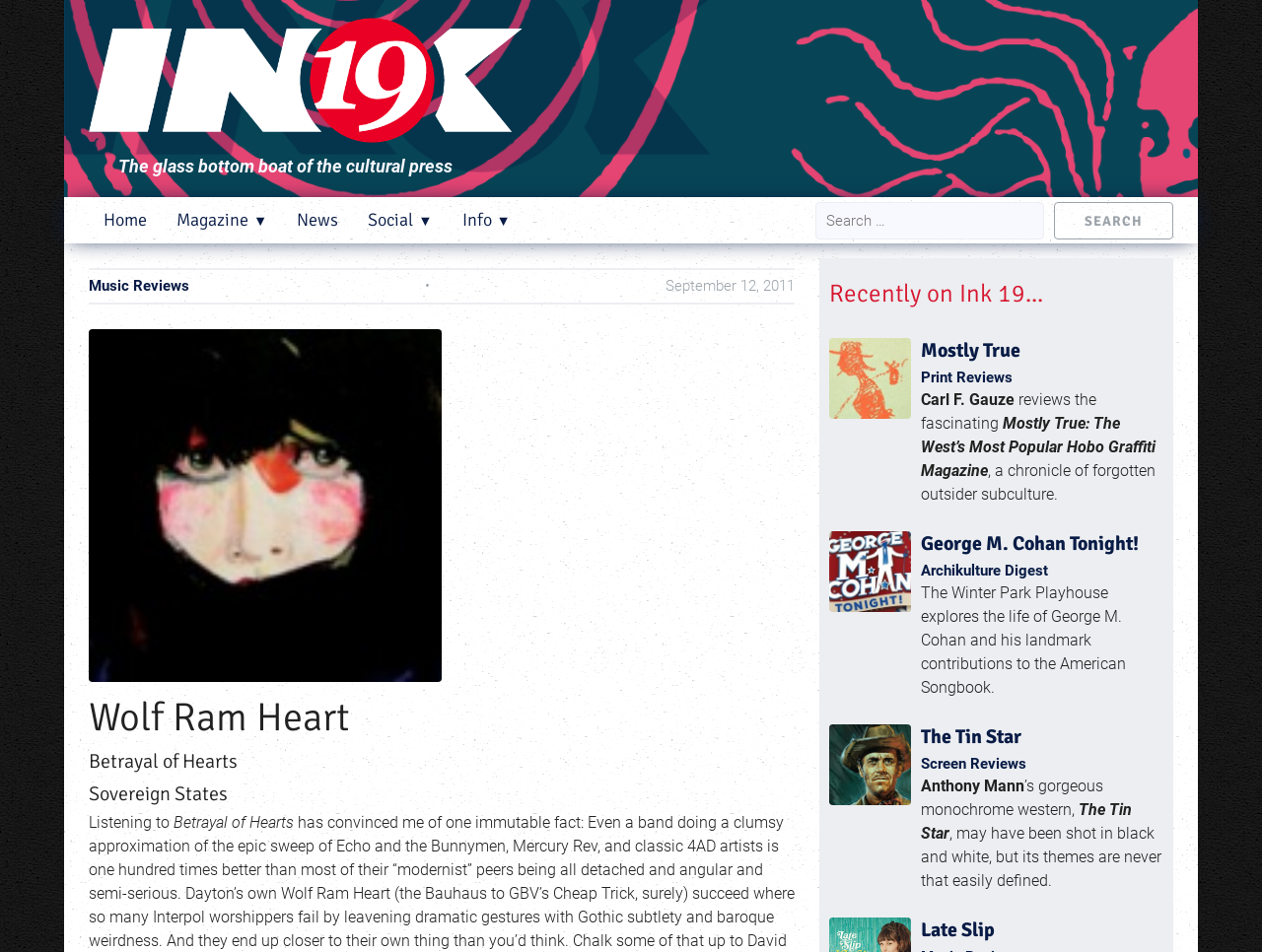From the webpage screenshot, predict the bounding box coordinates (top-left x, top-left y, bottom-right x, bottom-right y) for the UI element described here: Magazine

[0.14, 0.217, 0.212, 0.245]